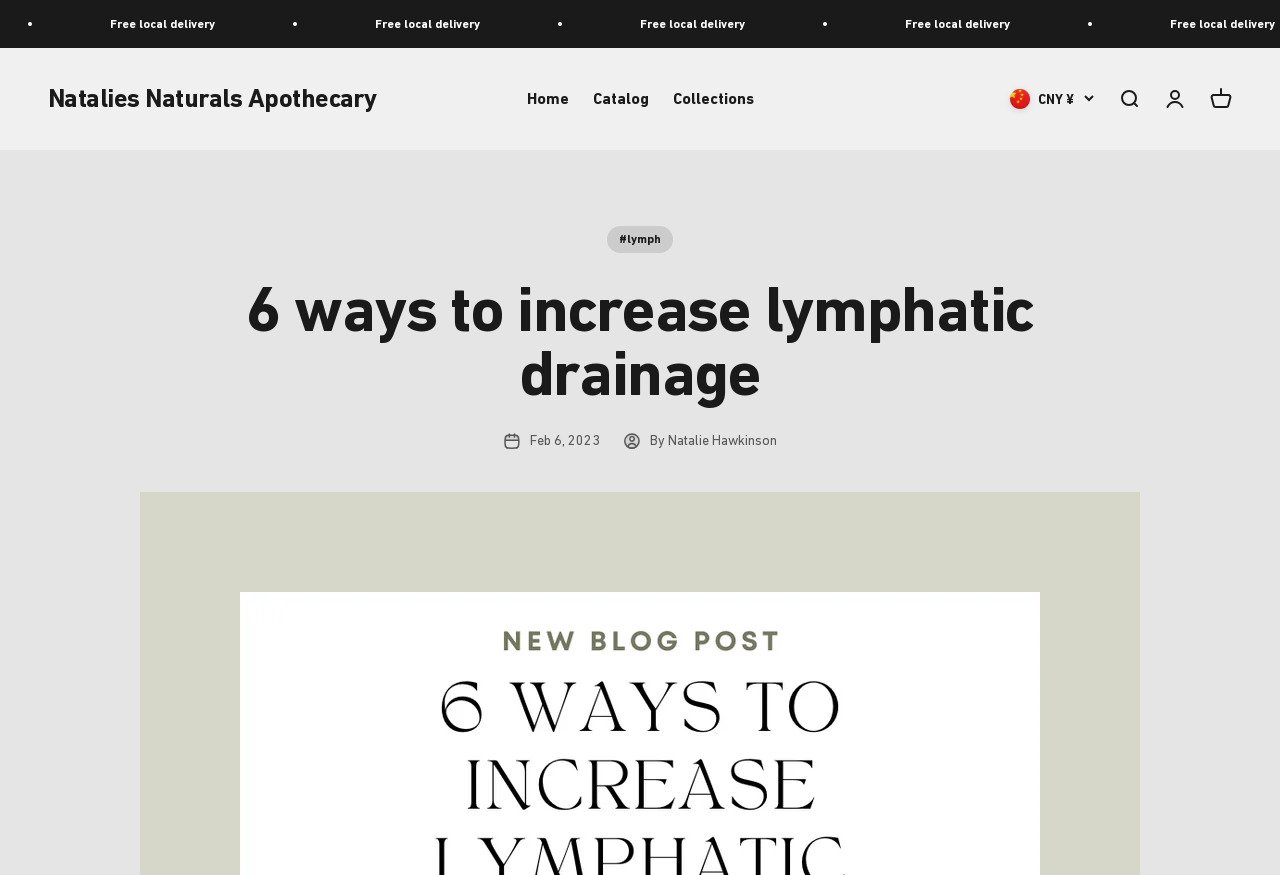Create a detailed narrative describing the layout and content of the webpage.

The webpage is about the lymphatic system and its importance in our immune system. At the top, there is a navigation menu with five links: "Home", "Catalog", "Collections", "Natalies Naturals Apothecary", and a button to select a currency. On the right side of the navigation menu, there are three more links: "Open search", "Open account page", and "Open cart".

Below the navigation menu, there is a heading that reads "6 ways to increase lymphatic drainage". Underneath the heading, there is a link "#lymph" and a timestamp "Feb 6, 2023" with the author's name "Natalie Hawkinson" next to it. The rest of the webpage is not described in the provided accessibility tree, but based on the meta description, it likely contains information about the lymphatic system and ways to increase its drainage.